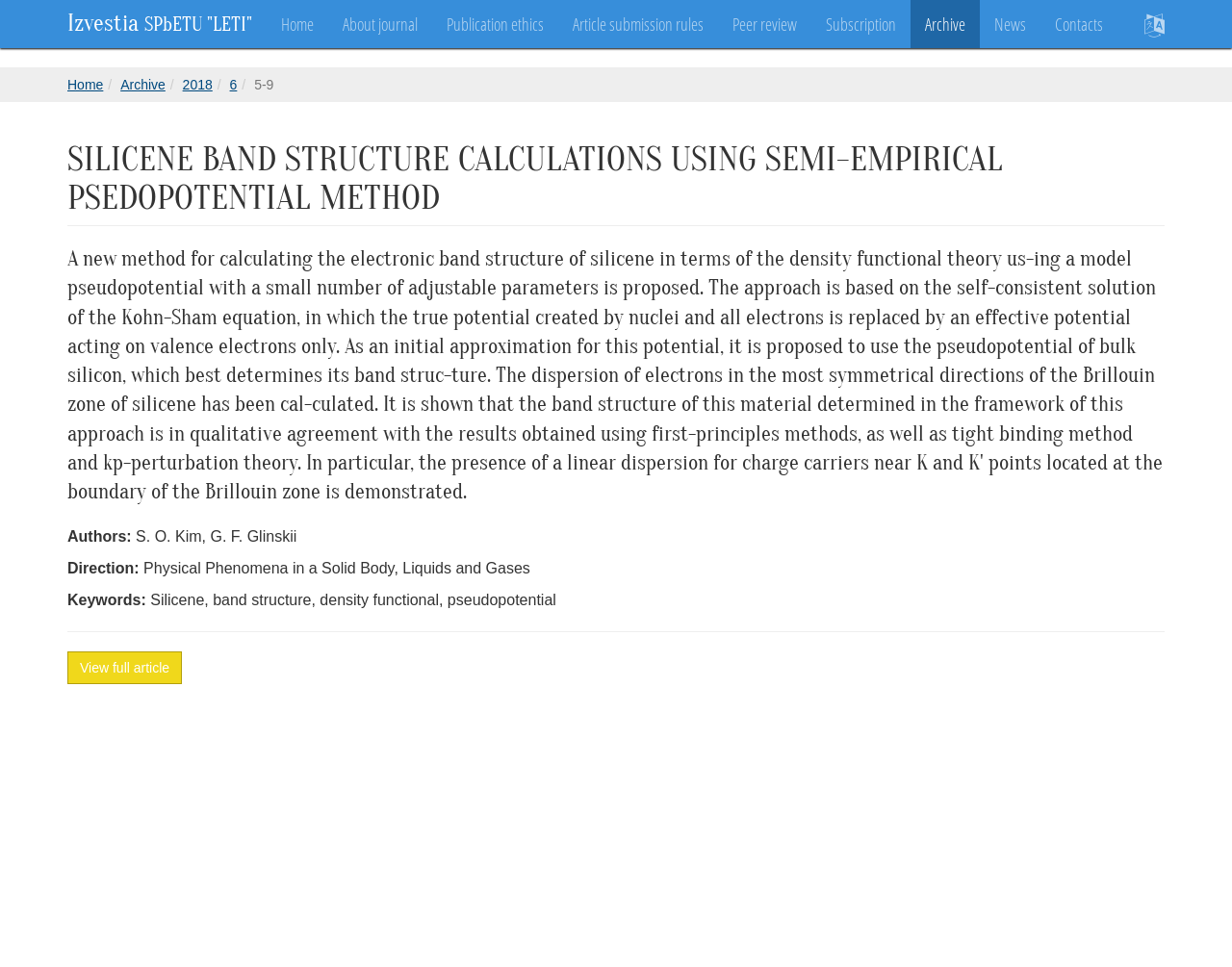Generate a comprehensive description of the webpage.

The webpage appears to be an academic article or research paper about calculating the electronic band structure of silicene using density functional theory. 

At the top of the page, there is a horizontal navigation menu with 11 links, including "Izvestia SPbETU 'LETI'", "Home", "About journal", "Publication ethics", "Article submission rules", "Peer review", "Subscription", "Archive", "News", "Contacts", and a search icon. 

Below the navigation menu, there is a large heading that displays the title of the article, "SILICENE BAND STRUCTURE CALCULATIONS USING SEMI-EMPIRICAL PSEDOPOTENTIAL METHOD". 

On the left side of the page, there is a secondary navigation menu with 5 links, including "Home", "Archive", "2018", "6", and a link with the text "5-9". 

The main content of the page is divided into sections. The first section displays the authors' names, "S. O. Kim, G. F. Glinskii", and the direction of the research, "Physical Phenomena in a Solid Body, Liquids and Gases". 

The next section lists the keywords related to the research, including "Silicene, band structure, density functional, pseudopotential". 

A horizontal separator line separates the metadata from the main content. 

Finally, there is a link to "View full article" at the bottom of the page.